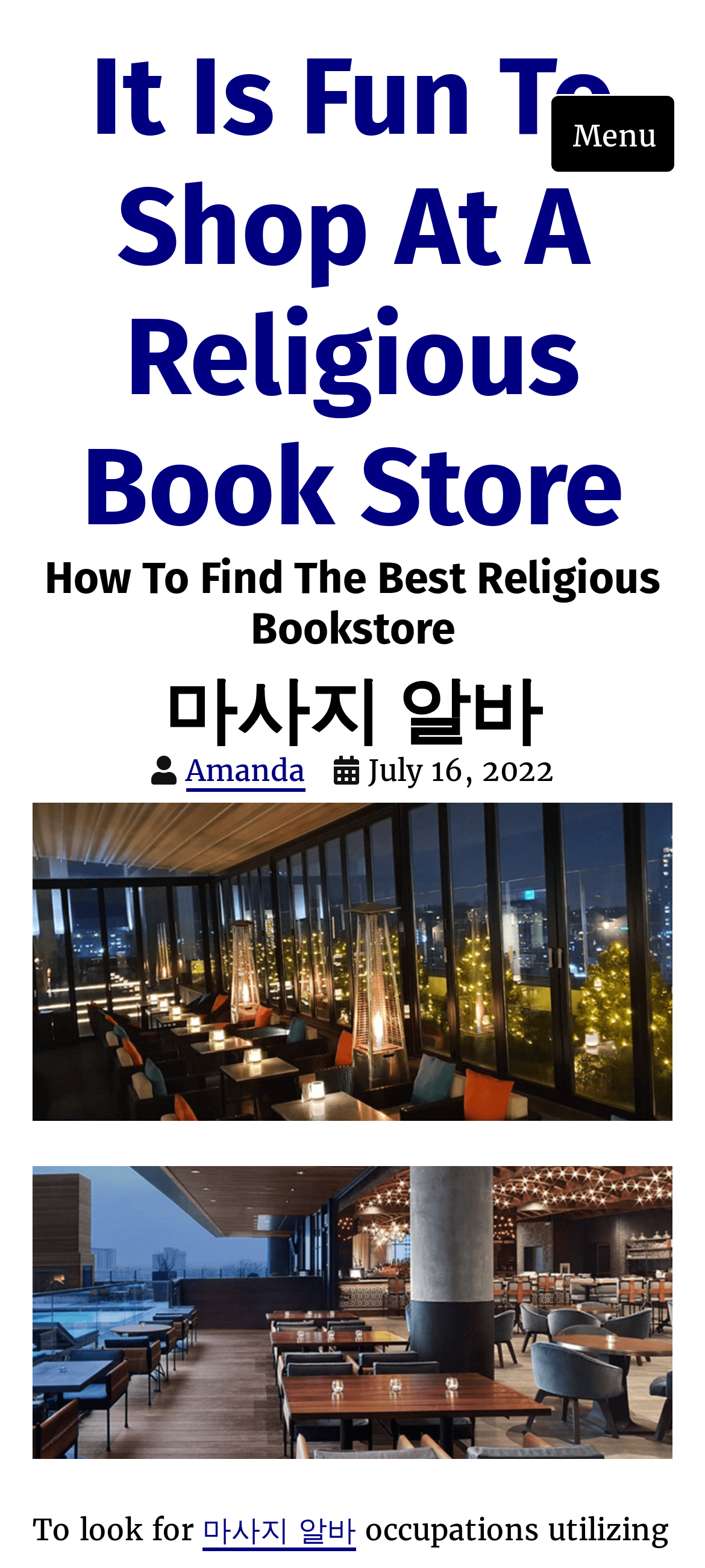Look at the image and answer the question in detail:
What is the name of the author or contributor?

The link 'Amanda' is present on the webpage, suggesting that Amanda is the author or contributor of the content on the webpage.